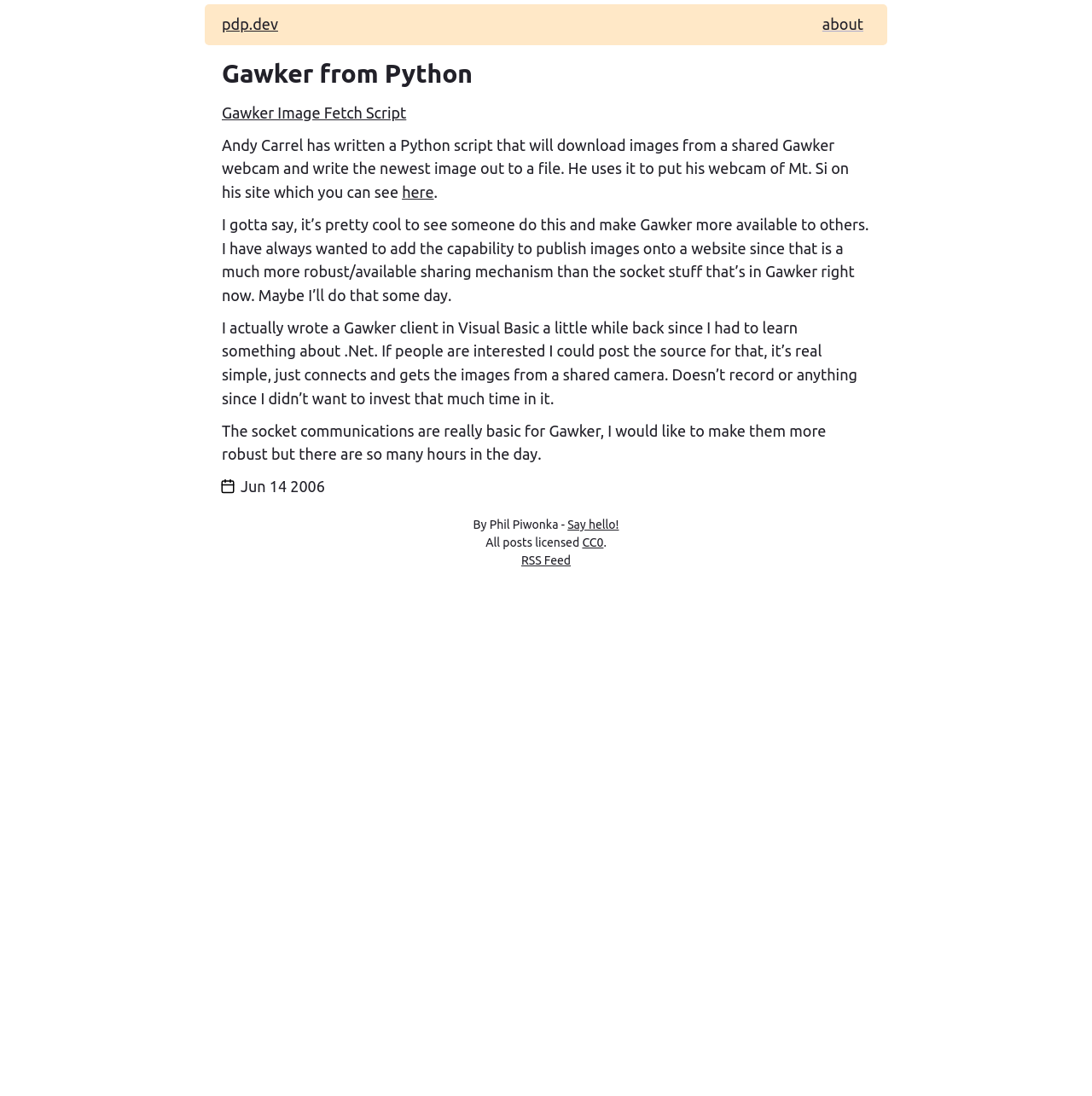Answer the question with a brief word or phrase:
What is the name of the script mentioned in the article?

Gawker Image Fetch Script